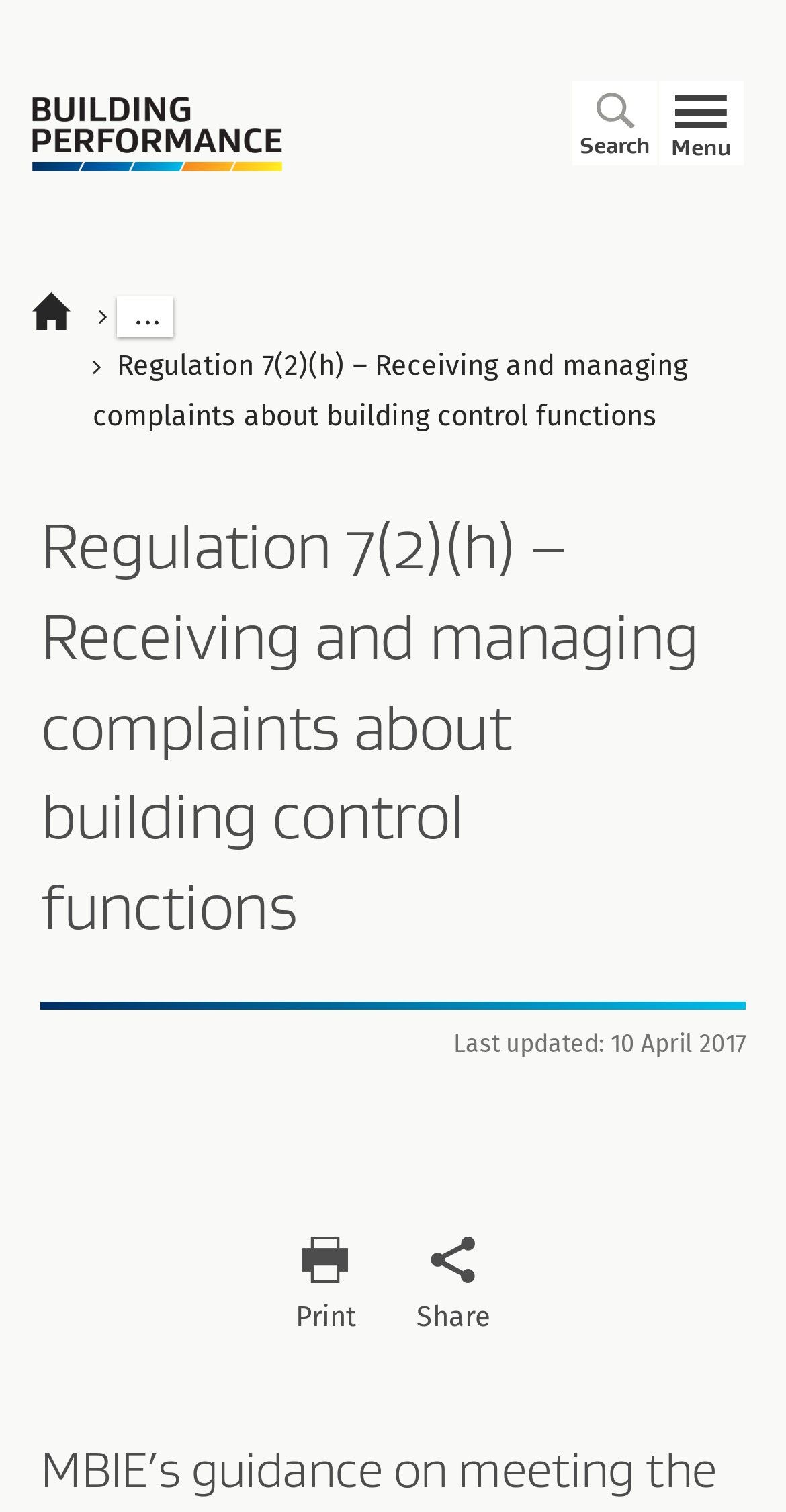Provide the bounding box coordinates of the HTML element described by the text: "Building Performance". The coordinates should be in the format [left, top, right, bottom] with values between 0 and 1.

[0.041, 0.064, 0.359, 0.113]